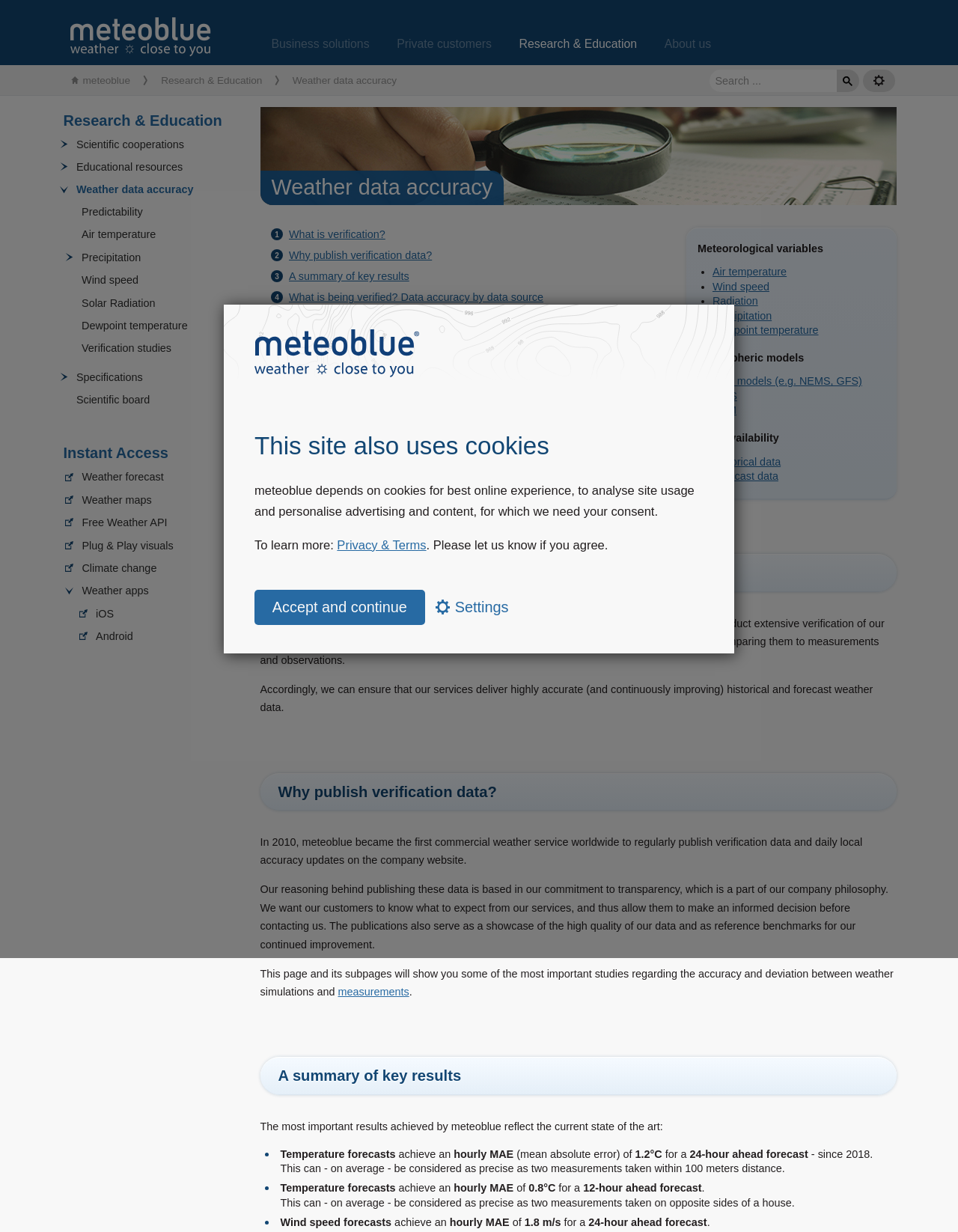What is the purpose of the 'Instant Access' button?
Answer the question with a detailed explanation, including all necessary information.

I inferred the purpose of the 'Instant Access' button by its location and text. The button is likely intended to provide users with quick access to weather data or related services.